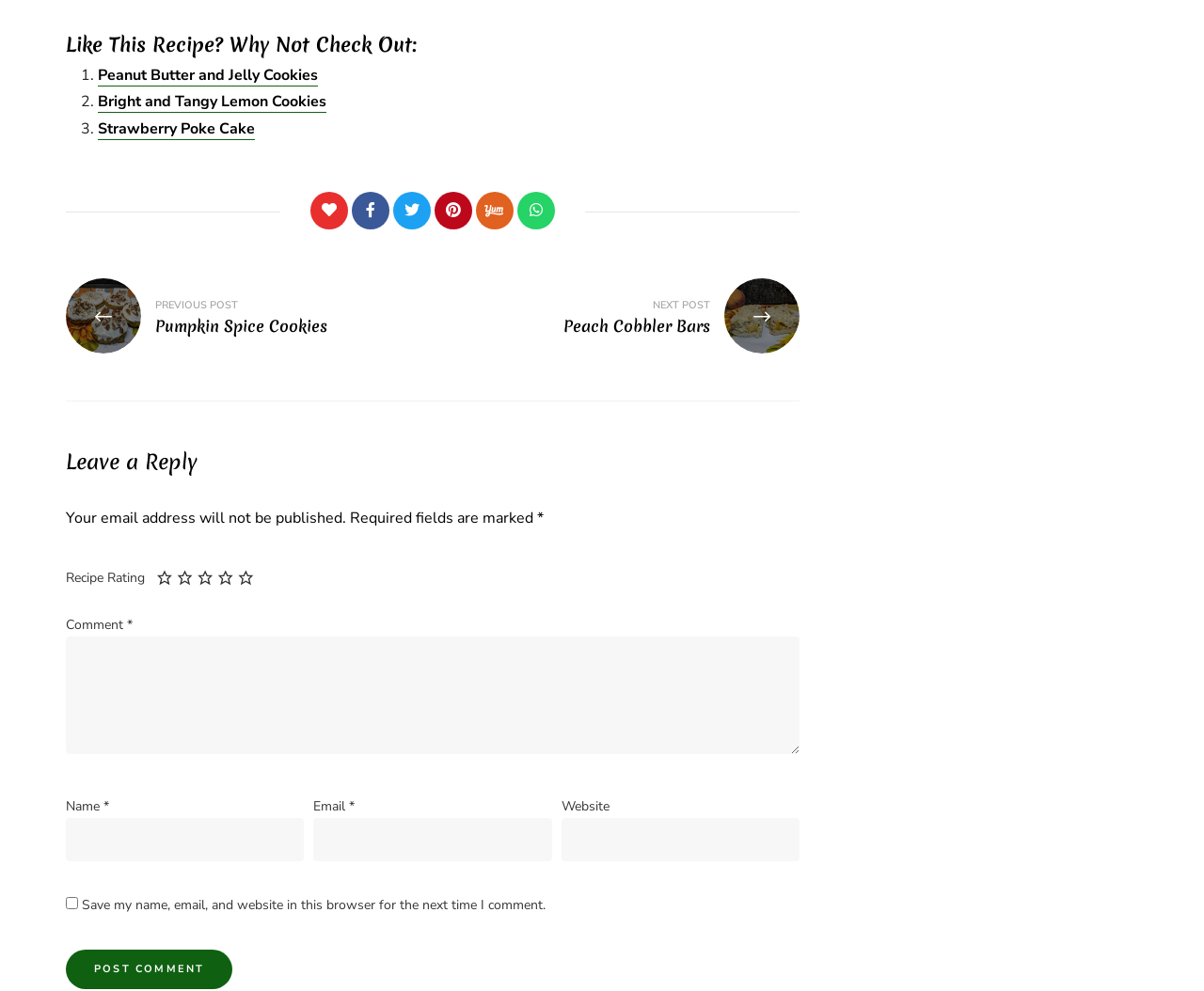Consider the image and give a detailed and elaborate answer to the question: 
What social media platforms are available for sharing?

The social media platforms available for sharing are located in the footer section of the webpage and are denoted by the icons and text. The only social media platform available for sharing is Yummly, which is represented by the icon and text 'yummly'.